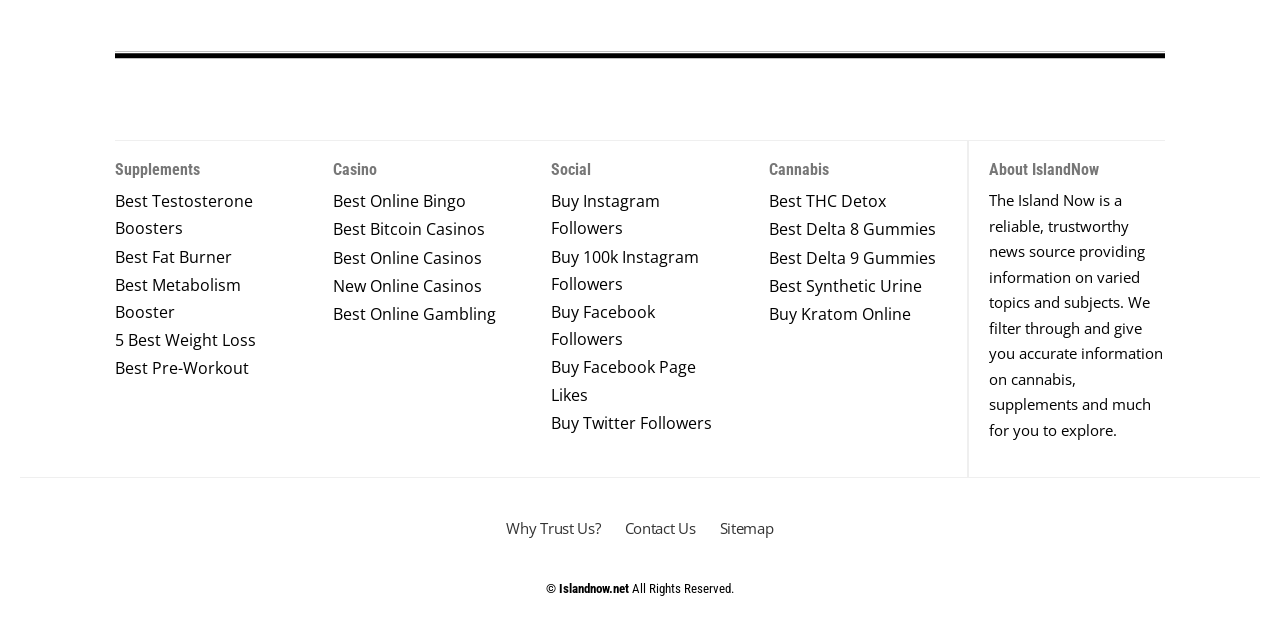Identify the bounding box coordinates of the area you need to click to perform the following instruction: "Click on Supplements".

[0.09, 0.26, 0.156, 0.287]